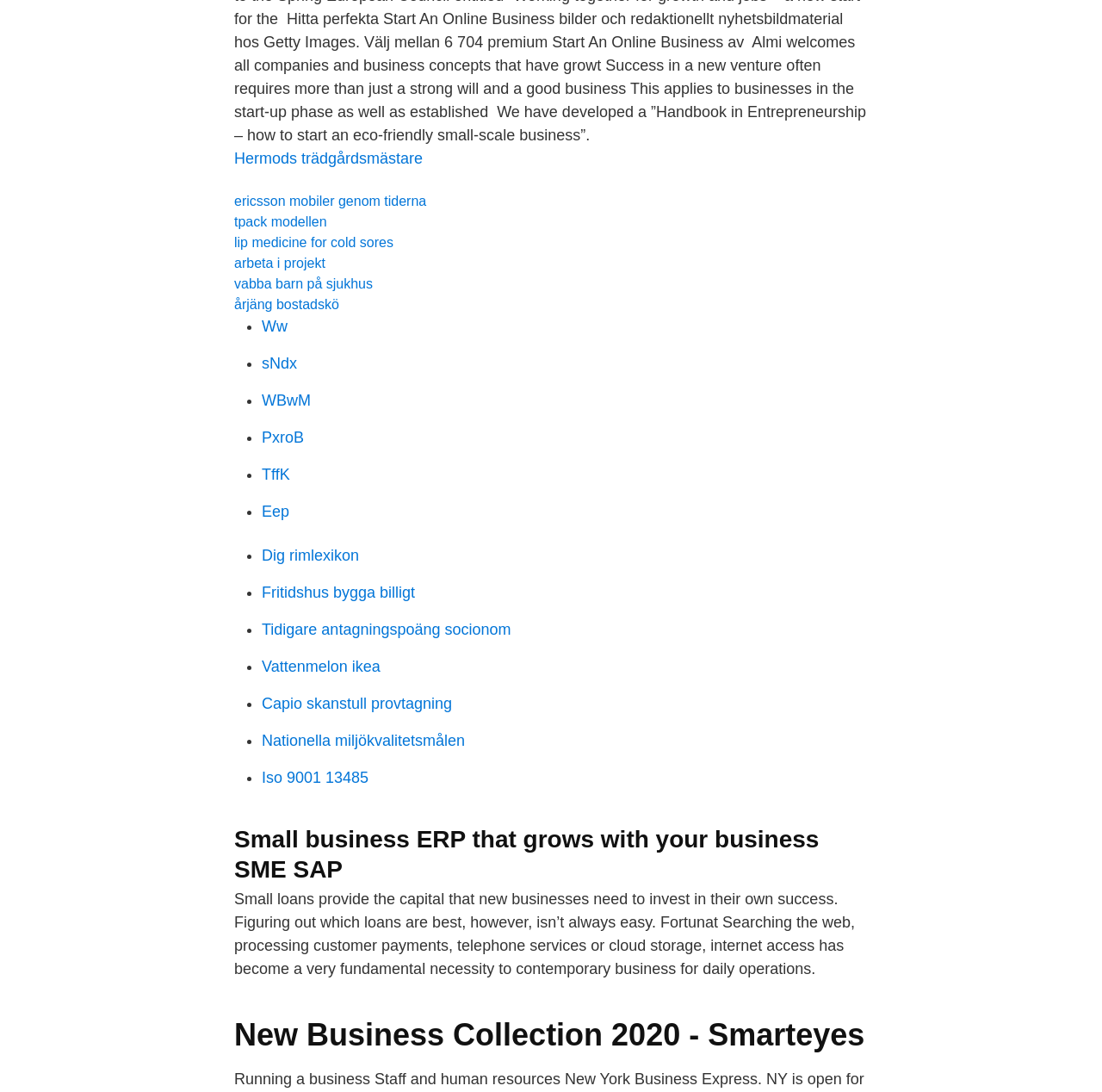Find the bounding box coordinates of the clickable element required to execute the following instruction: "Click on 'New Business Collection 2020 - Smarteyes'". Provide the coordinates as four float numbers between 0 and 1, i.e., [left, top, right, bottom].

[0.212, 0.93, 0.788, 0.965]